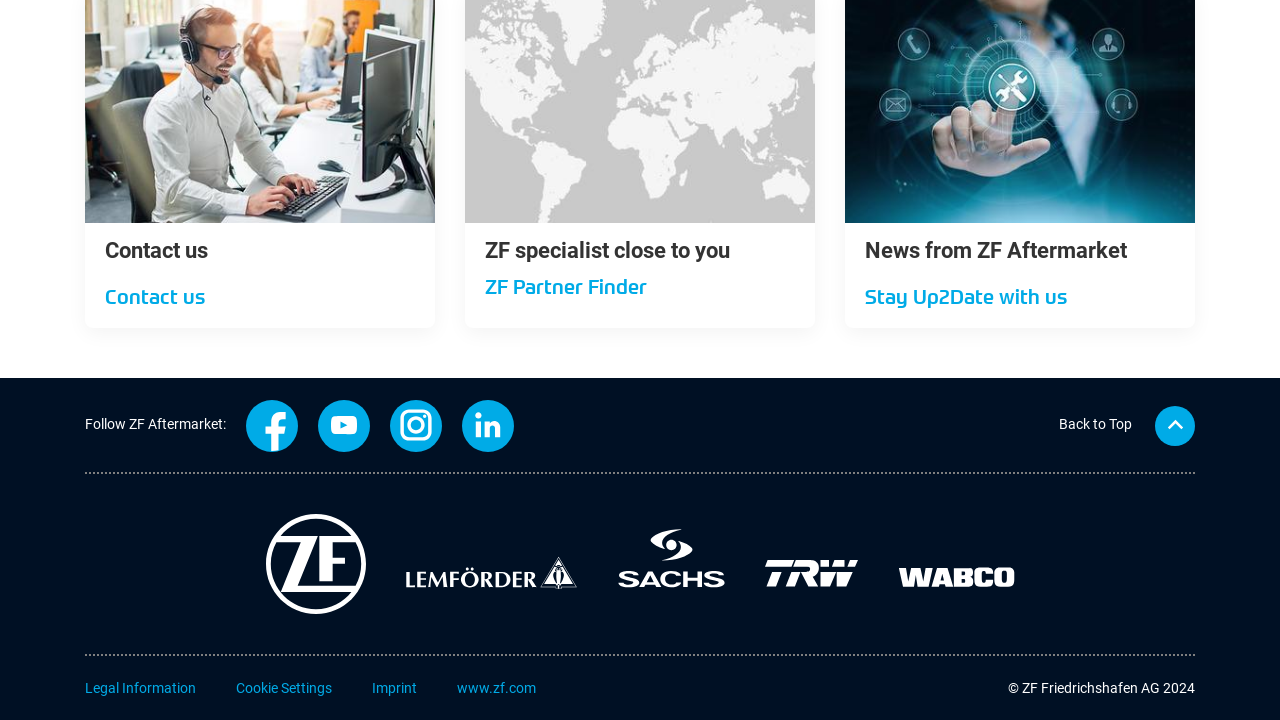What is the purpose of the ZF Aftermarket Partner Finder?
Answer the question with a single word or phrase, referring to the image.

Find a suitable partner close to your location